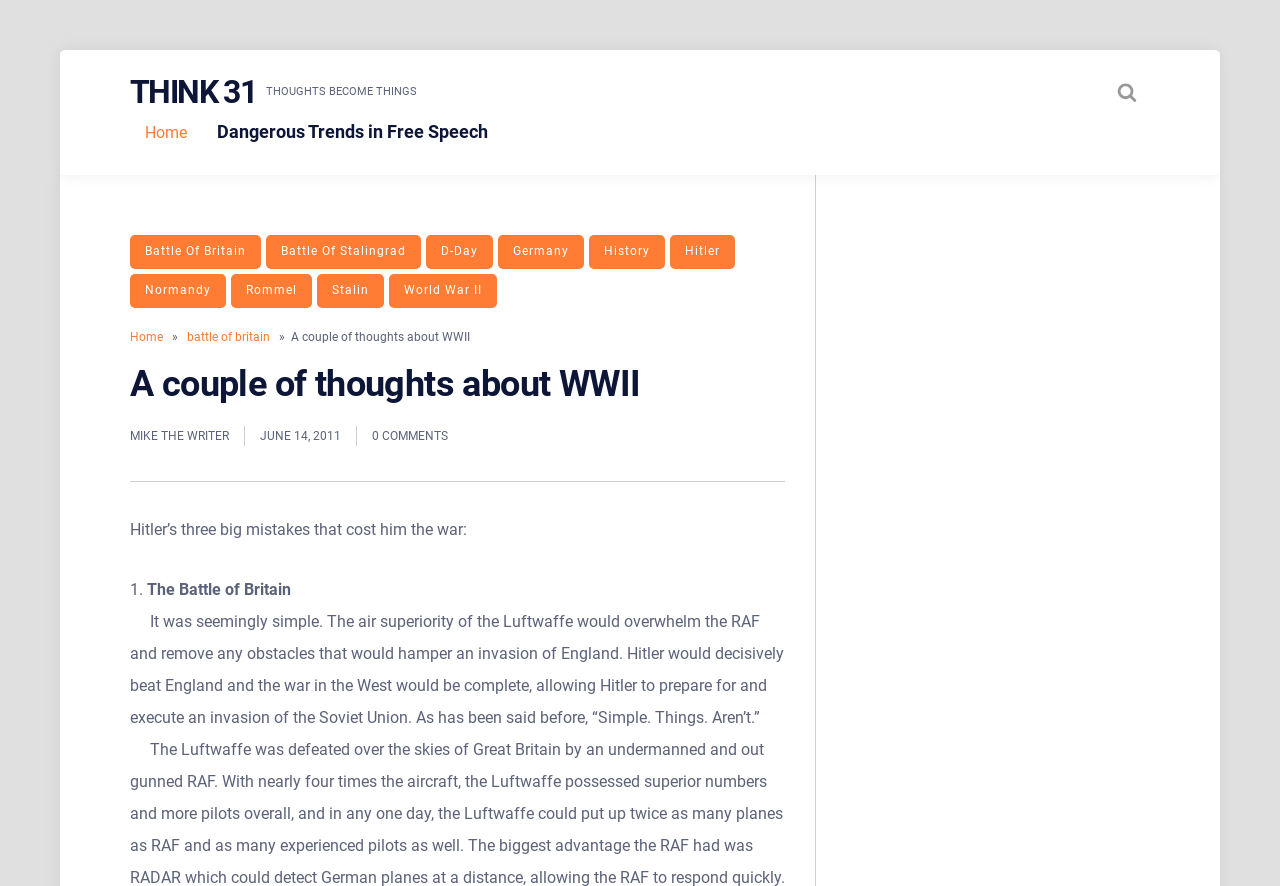Give a one-word or one-phrase response to the question:
Who is the author of the article?

MIKE THE WRITER